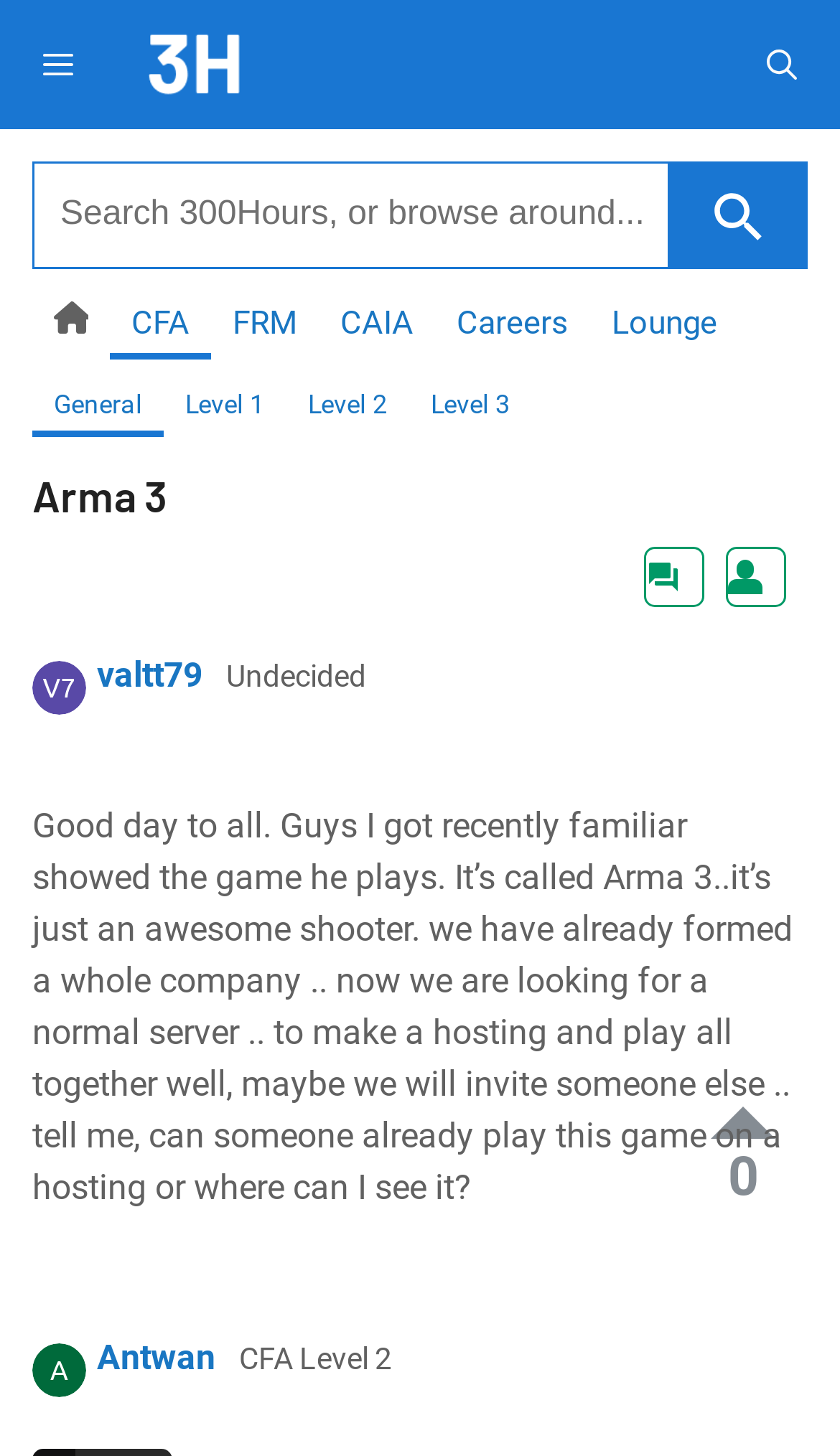Can you give a comprehensive explanation to the question given the content of the image?
What is the level of the user Antwan?

I looked at the text next to the avatar of Antwan and found the user's level, which is 'CFA Level 2'.